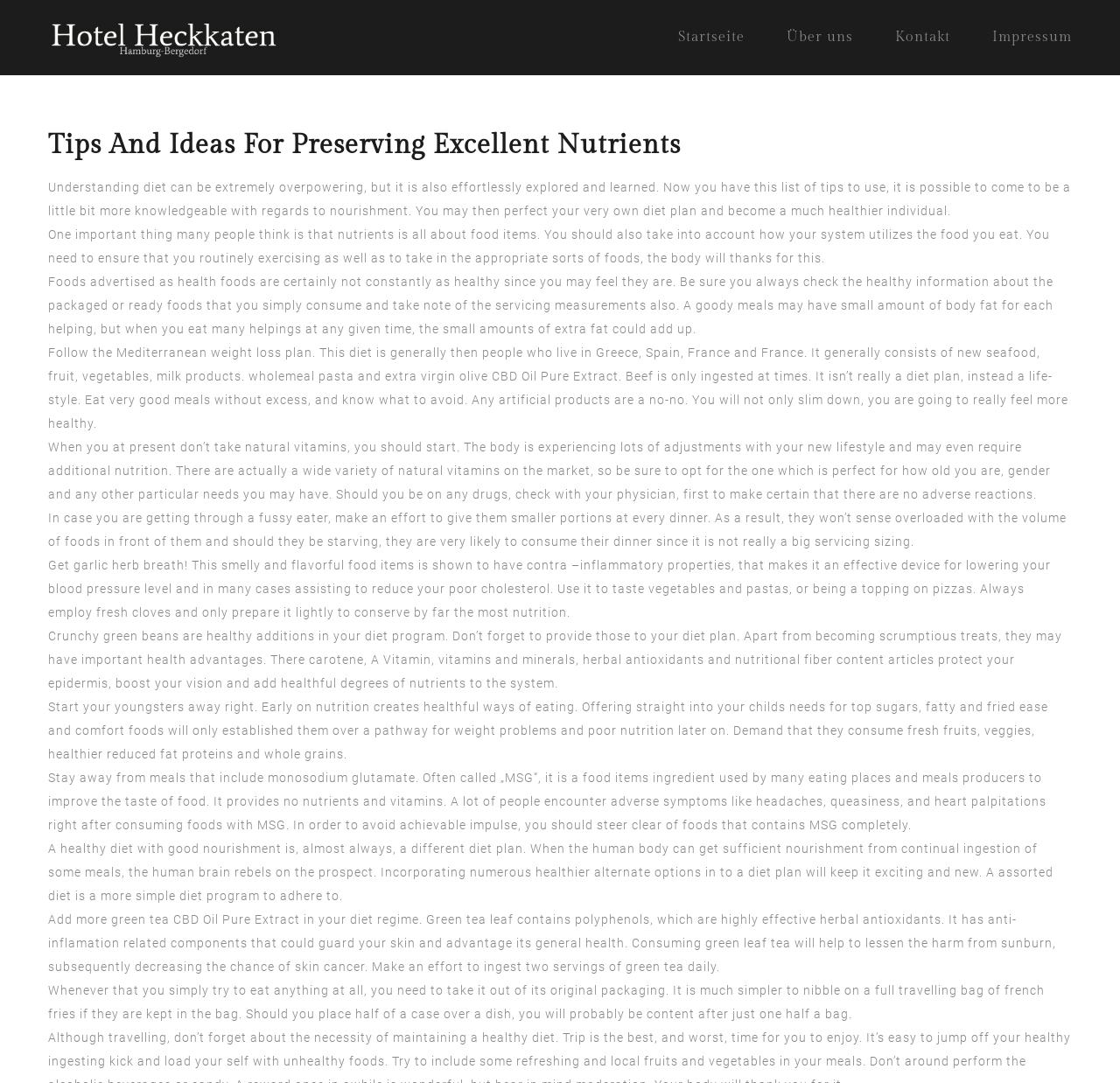Using the element description provided, determine the bounding box coordinates in the format (top-left x, top-left y, bottom-right x, bottom-right y). Ensure that all values are floating point numbers between 0 and 1. Element description: Startseite

[0.605, 0.027, 0.665, 0.042]